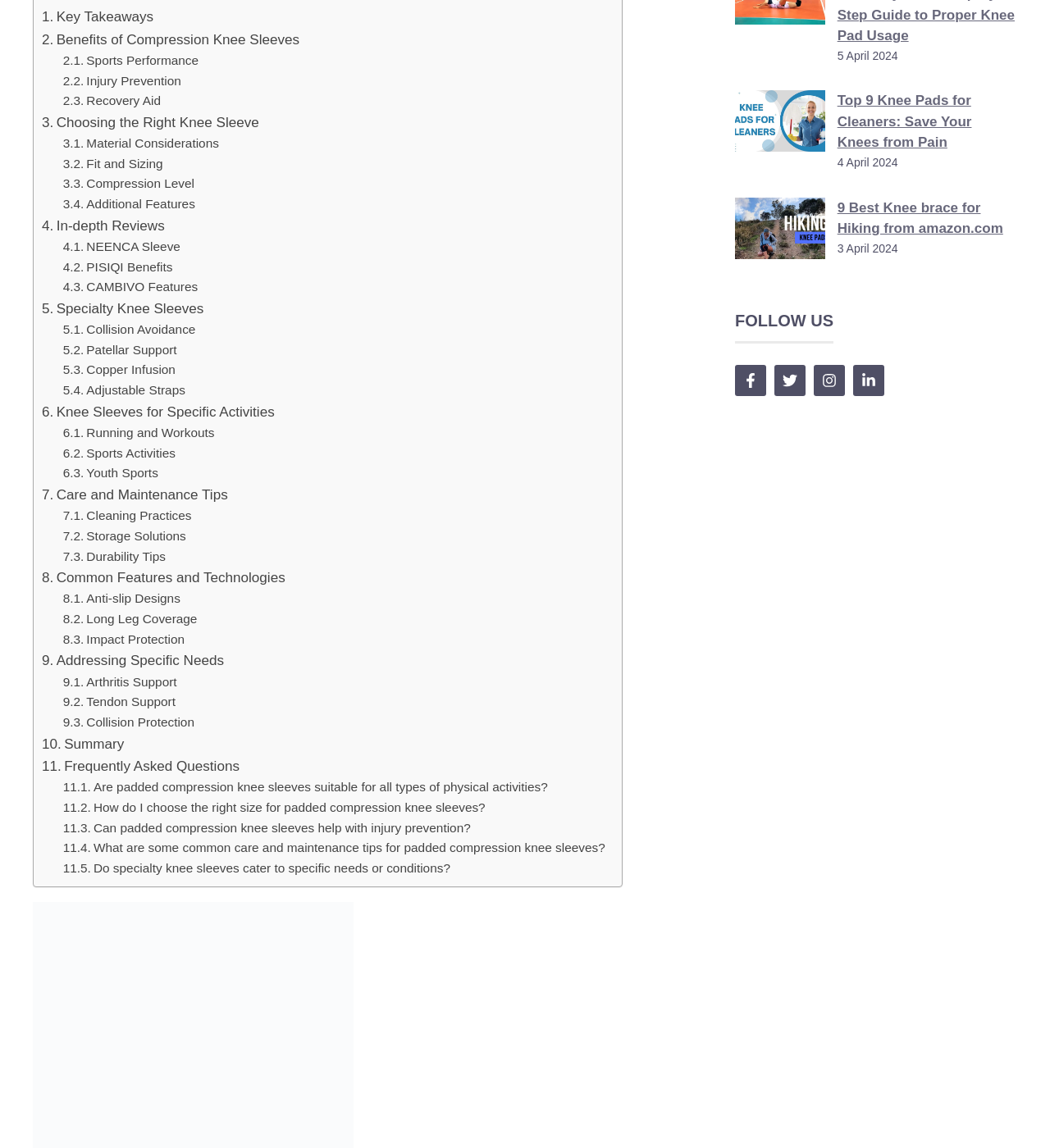Can you specify the bounding box coordinates of the area that needs to be clicked to fulfill the following instruction: "Read the article 'Top 9 Knee Pads for Cleaners: Save Your Knees from Pain'"?

[0.797, 0.079, 0.969, 0.134]